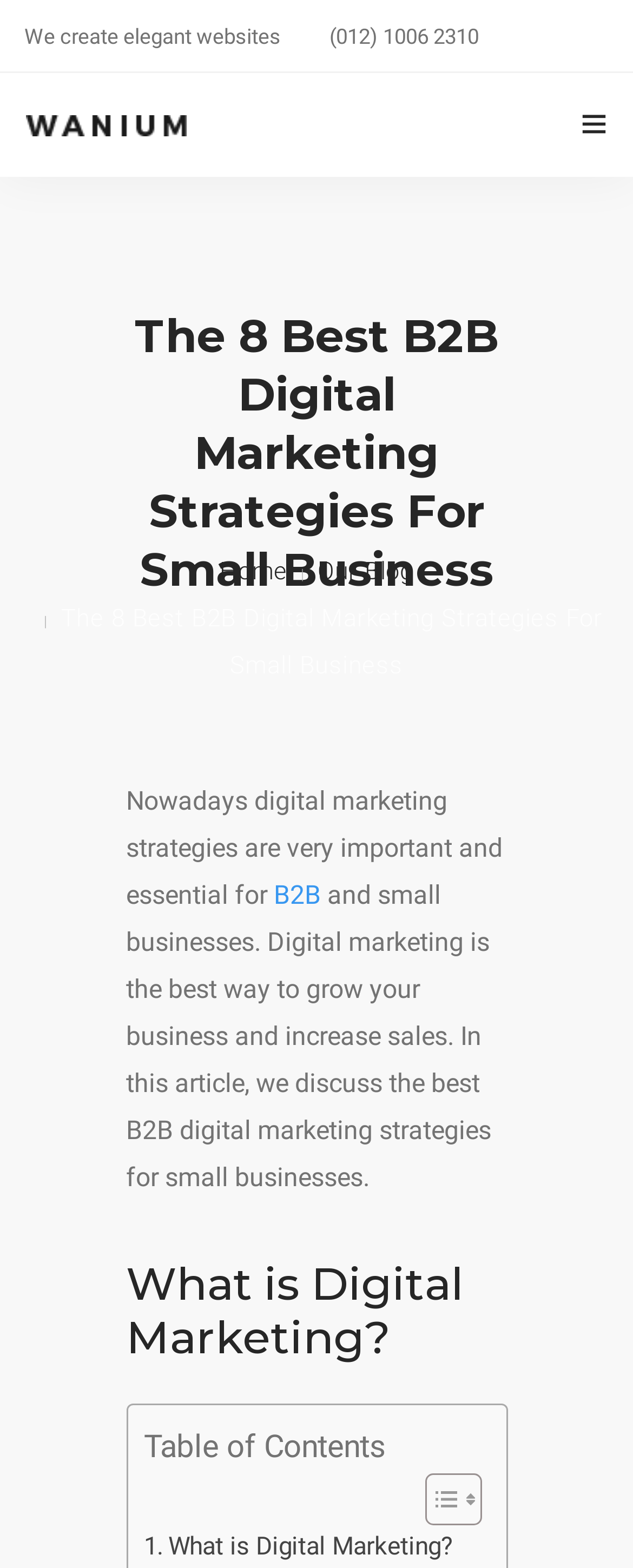Identify the bounding box coordinates for the element that needs to be clicked to fulfill this instruction: "go to the HOME page". Provide the coordinates in the format of four float numbers between 0 and 1: [left, top, right, bottom].

[0.0, 0.113, 1.0, 0.161]